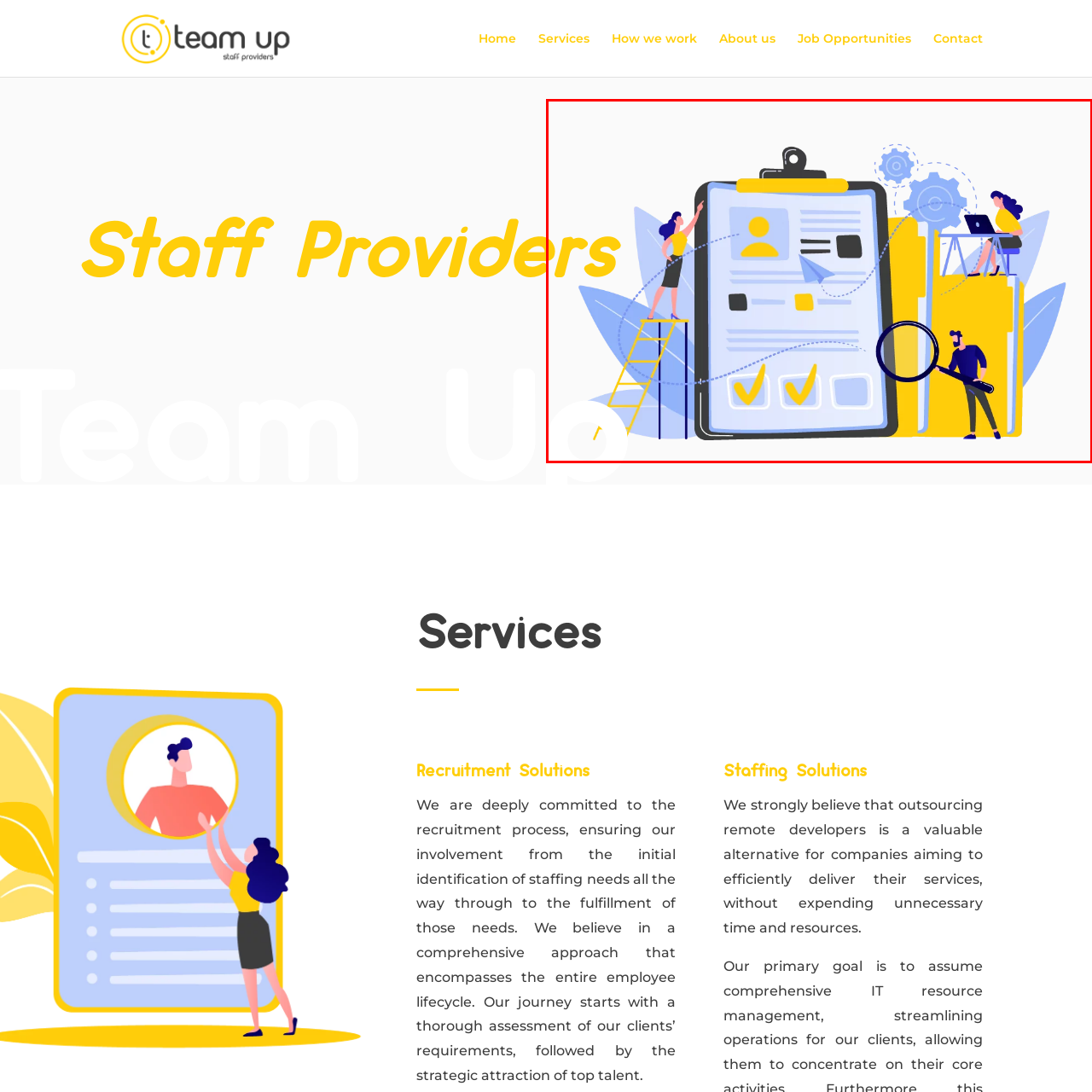Generate a detailed caption for the picture within the red-bordered area.

The illustration represents the theme "Team Up | Staff Providers," highlighting various aspects of the recruitment process. Central to the image is a large clipboard displaying a profile form, symbolizing the assessment and selection of candidates. Two individuals engage with this process: one is climbing a ladder, reaching towards the clipboard, while the other is seated at a desk with a laptop, suggesting active analysis or data entry. 

To the right, a man holds a magnifying glass, signifying the detailed scrutiny and evaluation inherent in recruitment. The background is filled with abstract leaves and gears, which enhance the image's professional and dynamic feel, indicating an organized and systematic approach to staffing solutions. This visually captivates the idea of collaboration and thoroughness in finding the right talent.